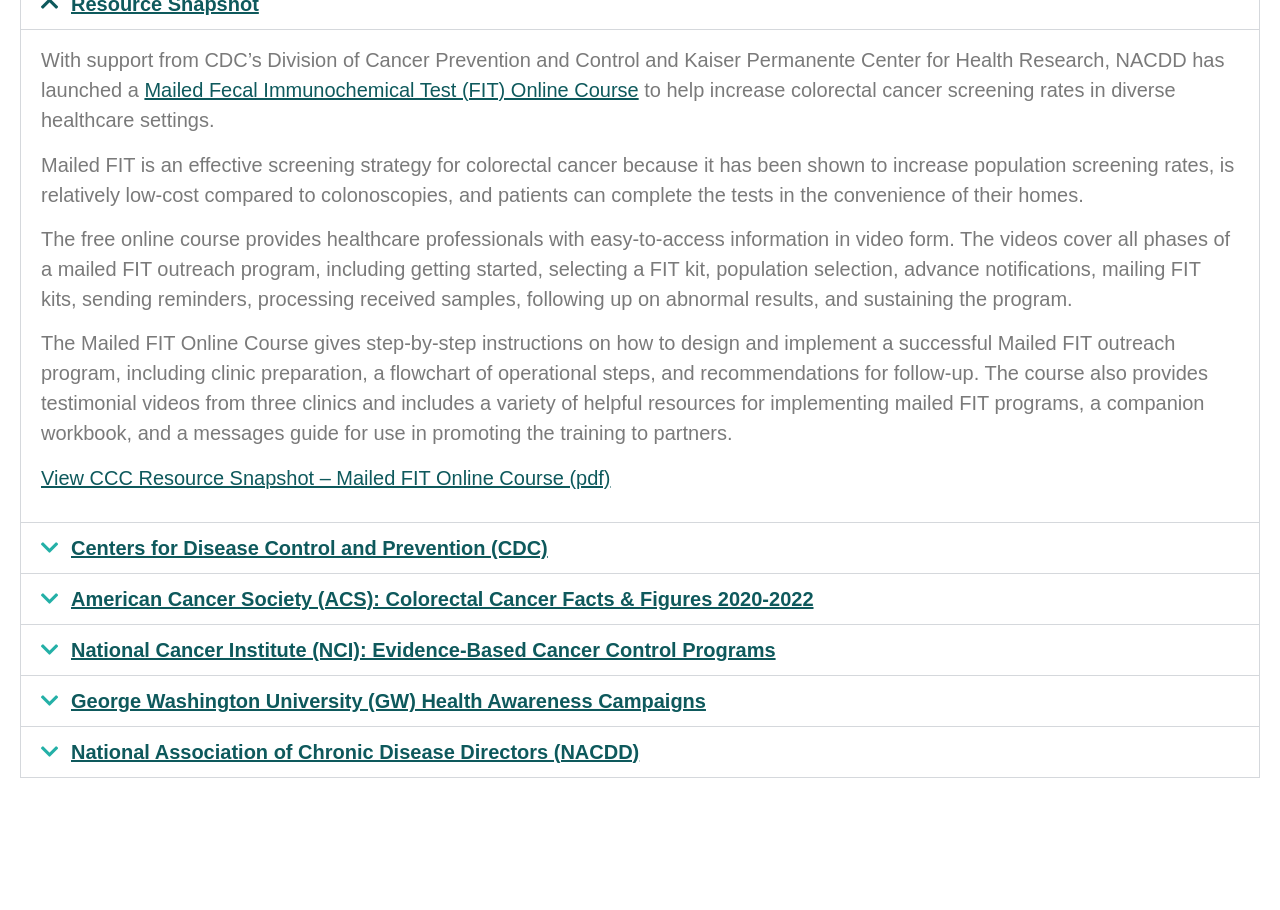Please find the bounding box coordinates of the element's region to be clicked to carry out this instruction: "Open the CCC Resource Snapshot – Mailed FIT Online Course in PDF".

[0.032, 0.513, 0.477, 0.537]